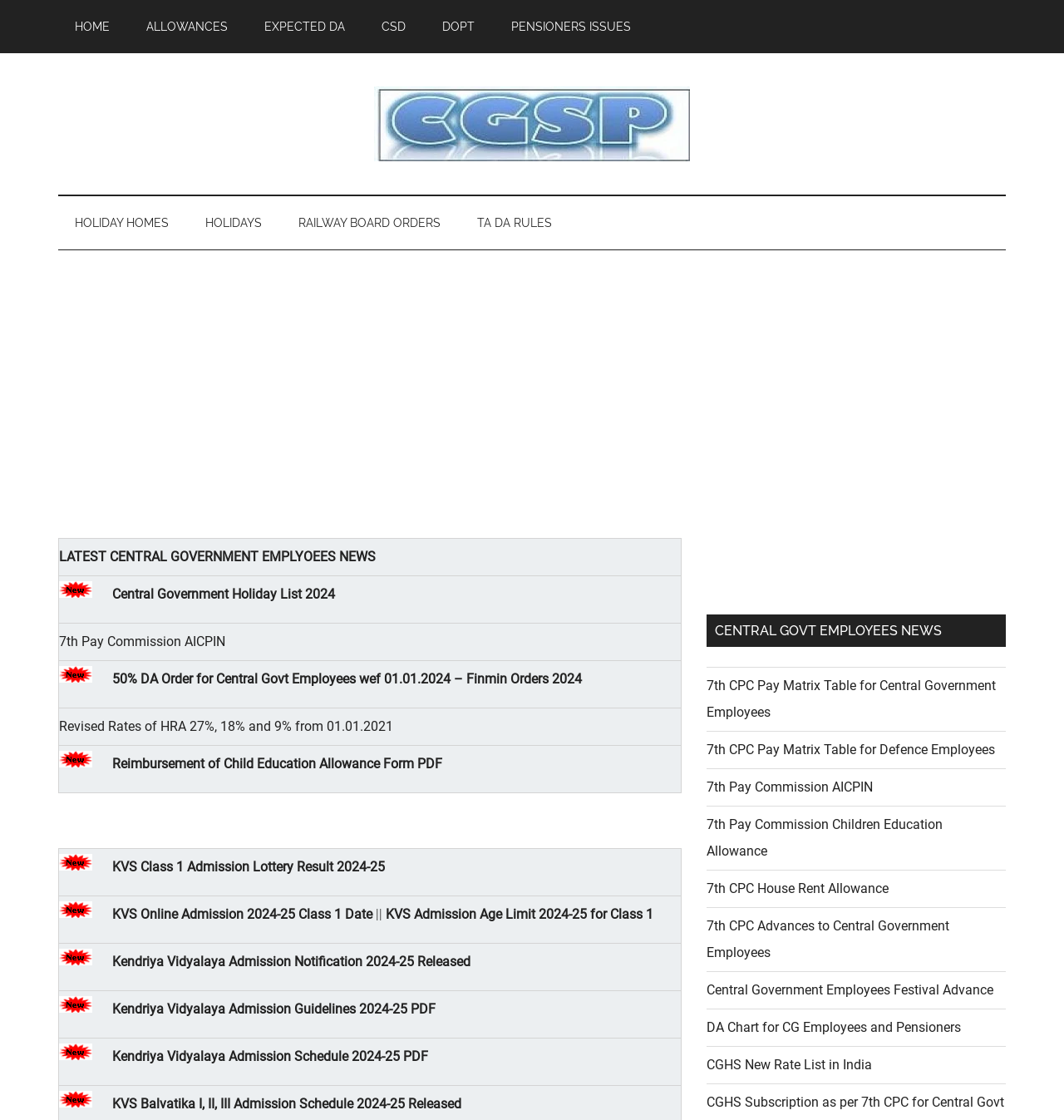Identify the bounding box coordinates of the region that should be clicked to execute the following instruction: "Click on the 'HOME' link".

[0.055, 0.0, 0.119, 0.048]